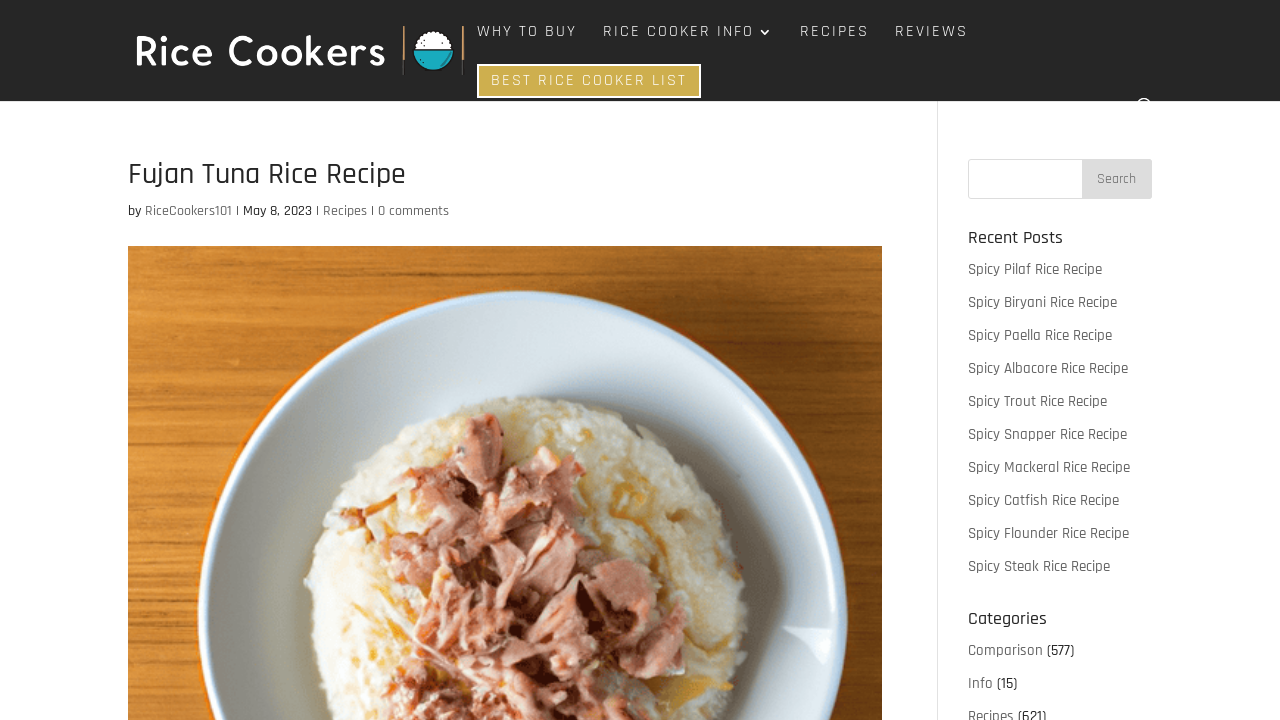Generate a thorough caption detailing the webpage content.

This webpage is about a recipe blog, specifically featuring a recipe for Fujian Tuna Rice. At the top left, there is a logo and a link to "Rice Cookers 101". Below the logo, there are several links to different sections of the website, including "WHY TO BUY", "RICE COOKER INFO 3", "RECIPES", "REVIEWS", and "BEST RICE COOKER LIST". 

On the left side, there is a search bar. Below the search bar, the title of the recipe "Fujan Tuna Rice Recipe" is displayed in a large font. The author of the recipe, "RiceCookers101", and the date "May 8, 2023" are mentioned below the title. There are also links to "Recipes" and "0 comments" nearby.

On the right side, there is another search bar. Below the search bar, there are several links to recent posts, including "Spicy Pilaf Rice Recipe", "Spicy Biryani Rice Recipe", and several others. 

At the bottom right, there are links to categories, including "Comparison" and "Info", with the number of posts in each category displayed in parentheses.